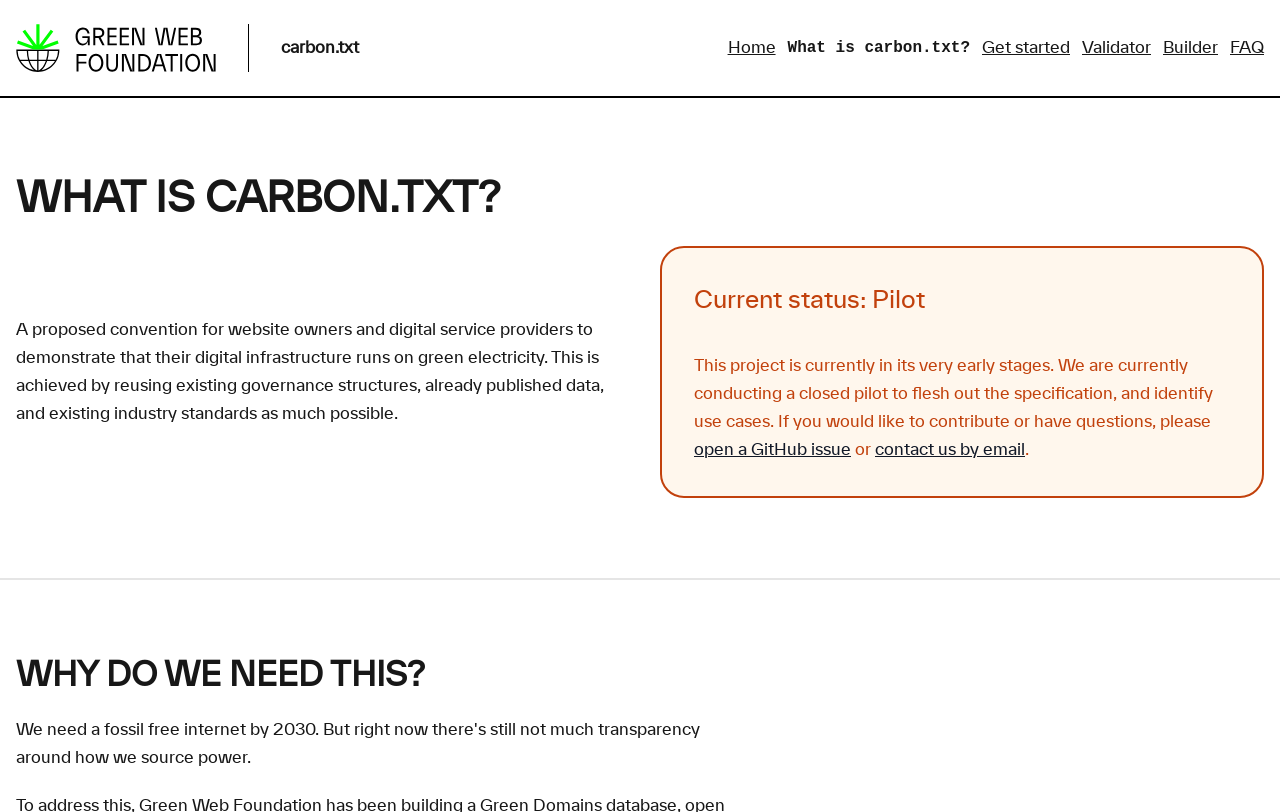Illustrate the webpage's structure and main components comprehensively.

The webpage appears to be about the Green Web Foundation and its project, carbon.txt. At the top left corner, there is a logo of the Green Web Foundation. Next to the logo, there is a text "carbon.txt". 

On the top right corner, there are six links: "Home", "What is carbon.txt?", "Get started", "Validator", "Builder", and "FAQ", arranged horizontally from left to right.

Below the links, there is a heading "WHAT IS CARBON.TXT?" followed by a paragraph of text that explains the purpose of carbon.txt, which is to demonstrate that digital infrastructure runs on green electricity. 

Below this paragraph, there is a status update "Current status: Pilot" and a description of the project's current stage, which is in its early stages and conducting a closed pilot. 

There are two links "open a GitHub issue" and "contact us by email" that allow users to contribute or ask questions about the project.

Further down, there is another heading "WHY DO WE NEED THIS?" but it does not have any corresponding text or content.